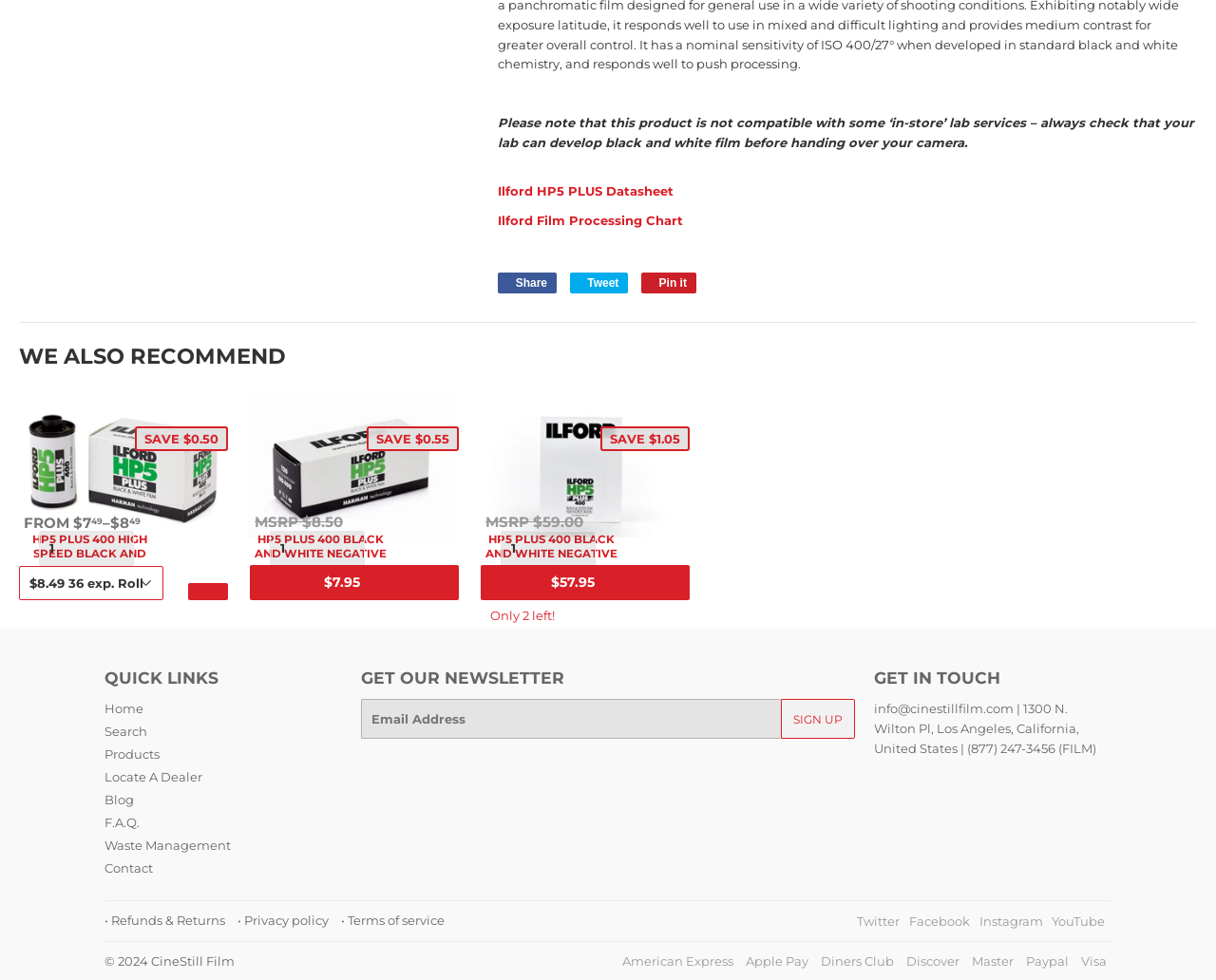Identify the bounding box coordinates of the area you need to click to perform the following instruction: "View Ilford HP5 PLUS Datasheet".

[0.409, 0.187, 0.554, 0.203]